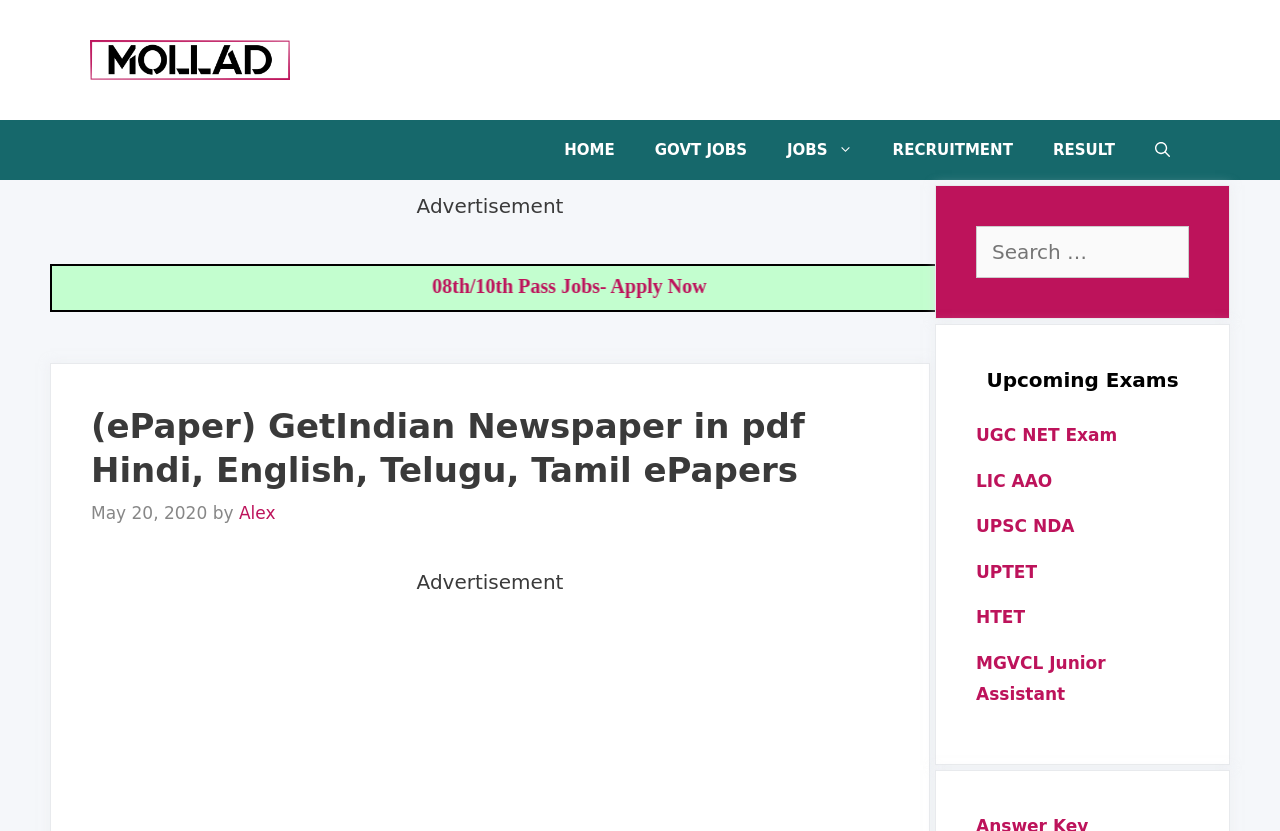Please determine the bounding box coordinates of the element to click in order to execute the following instruction: "Check UGC NET Exam". The coordinates should be four float numbers between 0 and 1, specified as [left, top, right, bottom].

[0.762, 0.511, 0.873, 0.535]